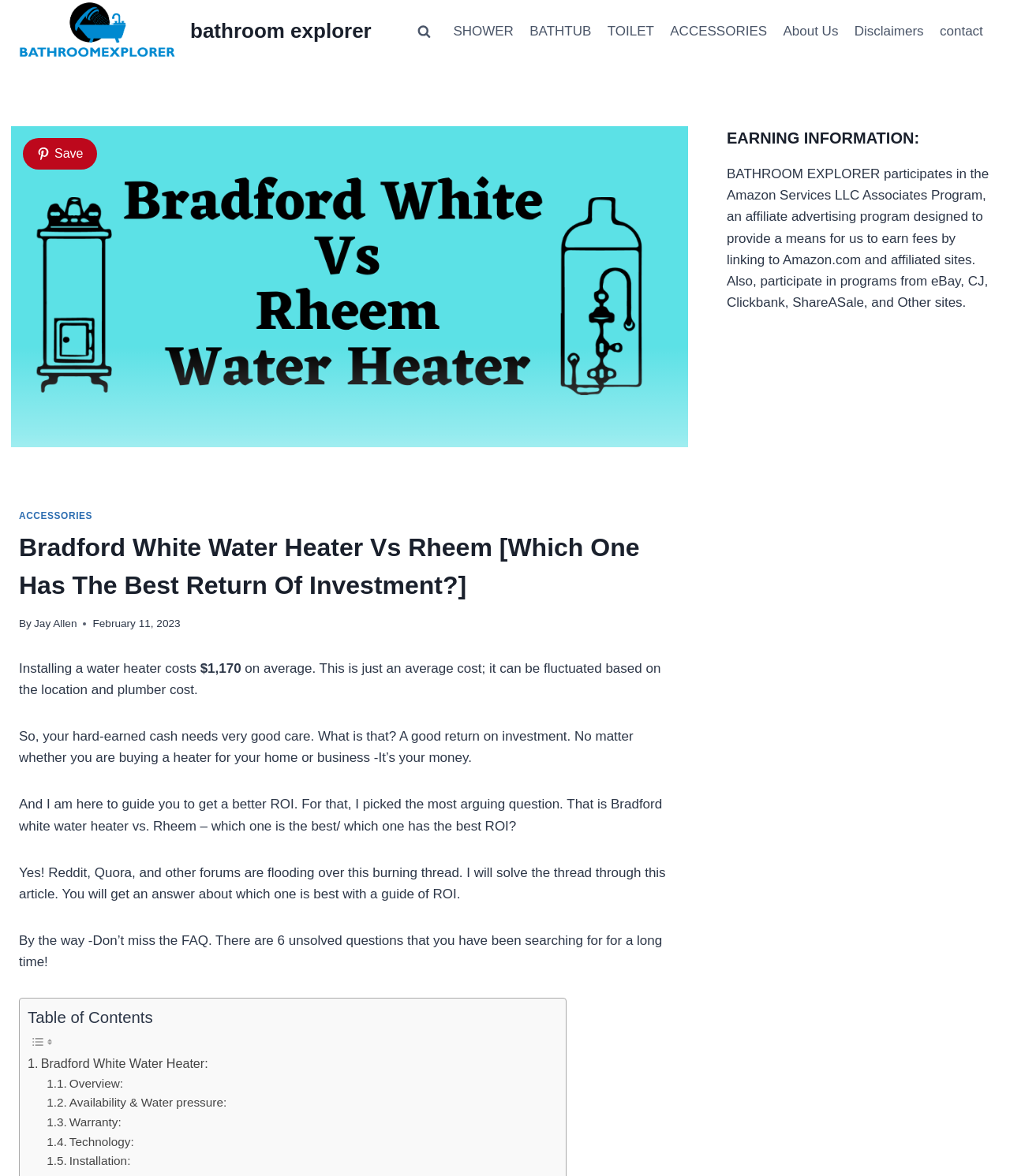Please find and give the text of the main heading on the webpage.

Bradford White Water Heater Vs Rheem [Which One Has The Best Return Of Investment?]